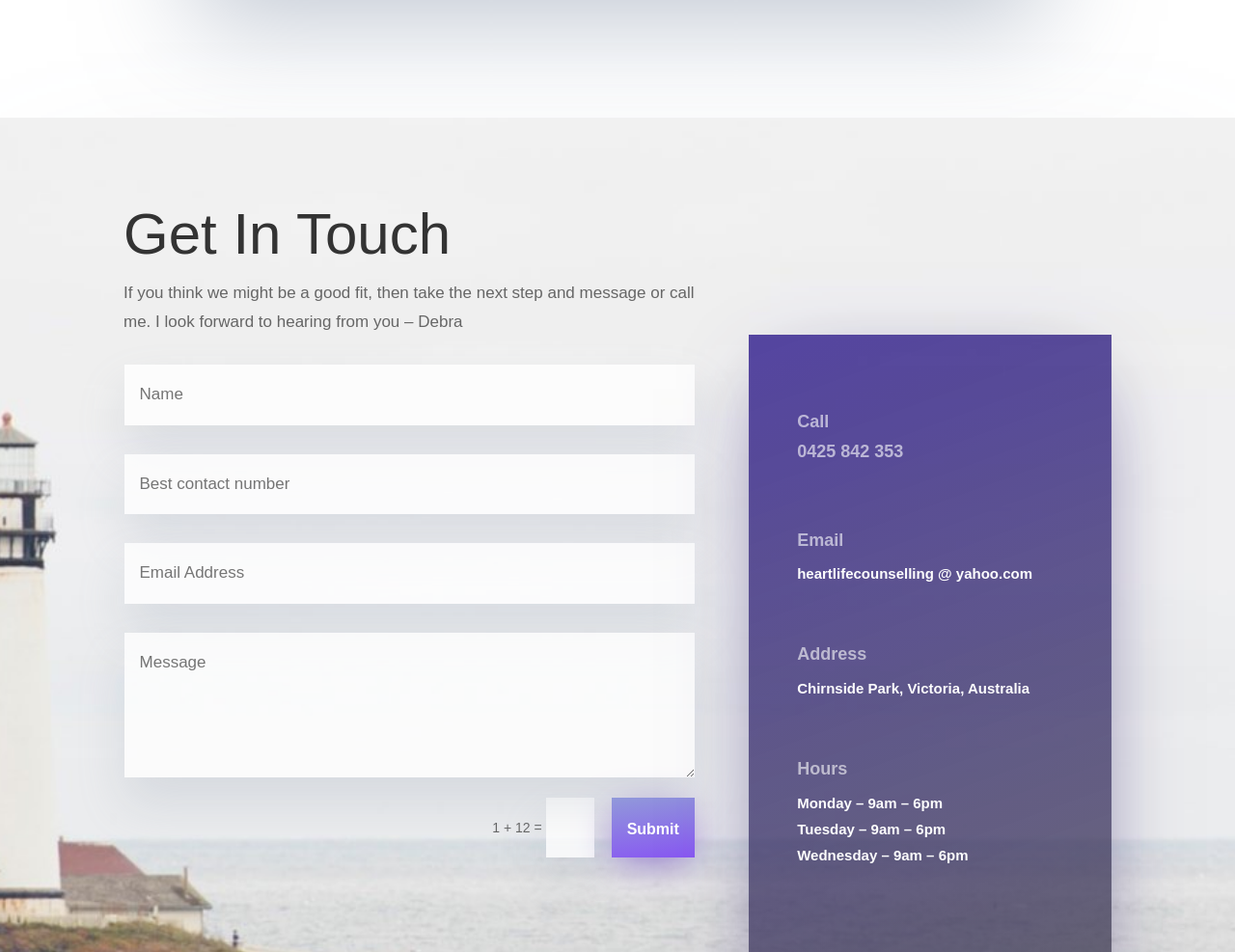Please provide a comprehensive response to the question based on the details in the image: What is the phone number to call?

The phone number to call is mentioned in the heading '0425 842 353' and is also a link, indicating that it can be clicked to make a call.